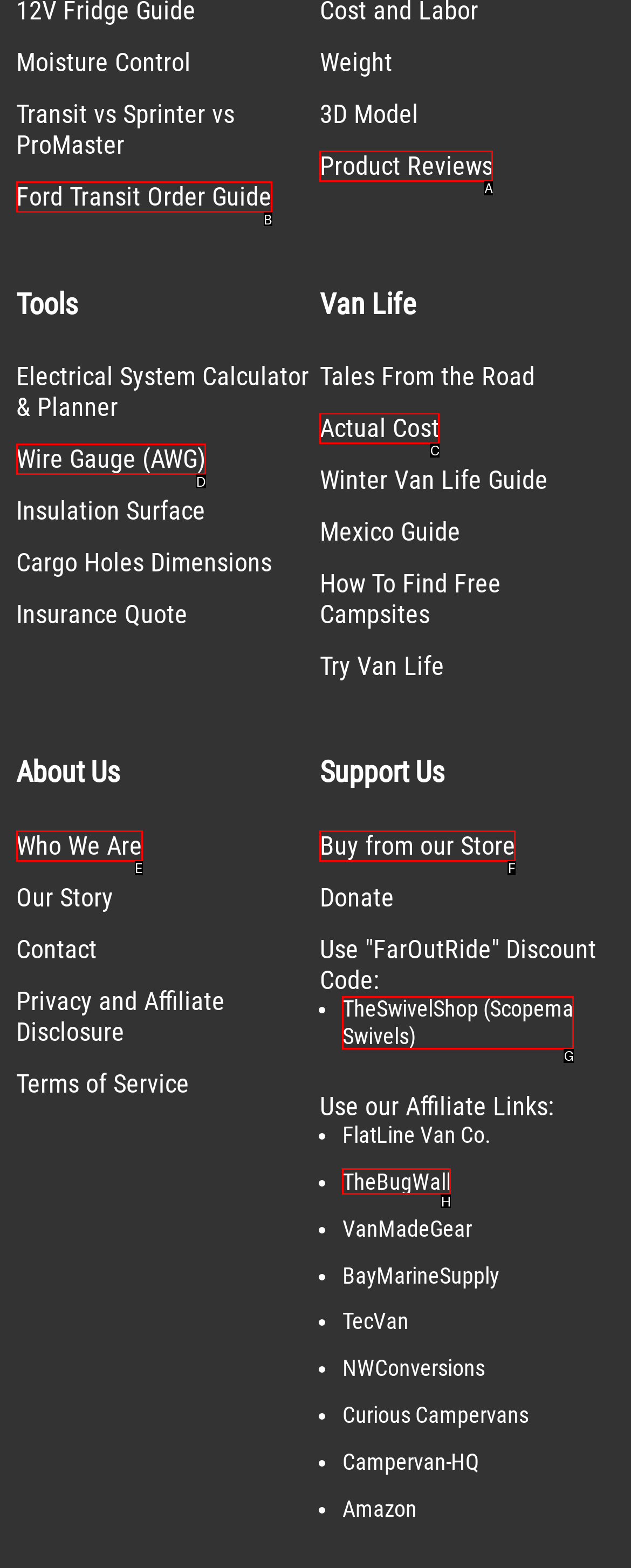Which lettered option matches the following description: Ford Transit Order Guide
Provide the letter of the matching option directly.

B